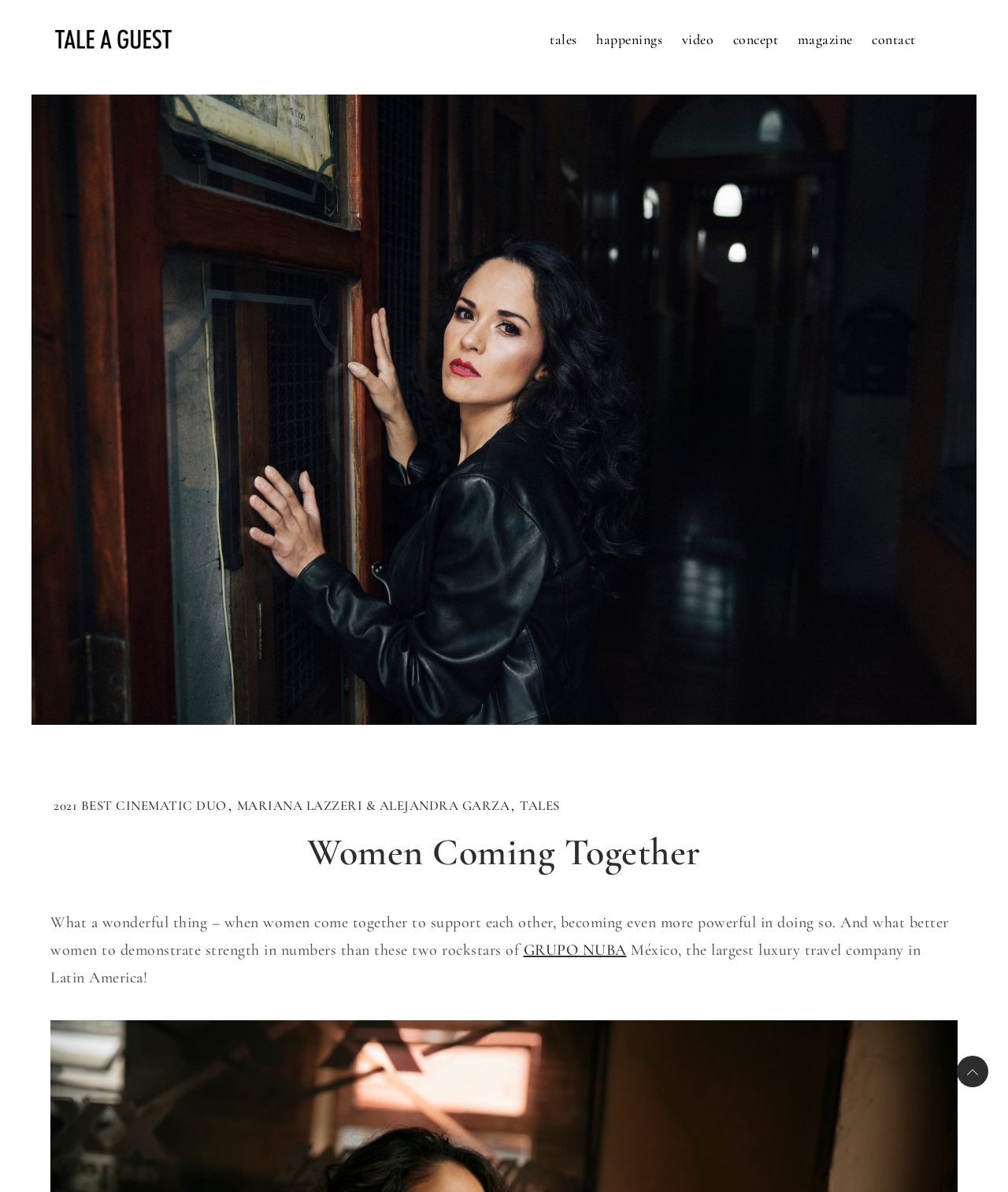Please analyze the image and provide a thorough answer to the question:
What is the name of the luxury travel company mentioned?

The answer can be found in the StaticText element with the text 'What a wonderful thing – when women come together to support each other, becoming even more powerful in doing so. And what better women to demonstrate strength in numbers than these two rockstars of México, the largest luxury travel company in Latin America!' The company name is mentioned as GRUPO NUBA.